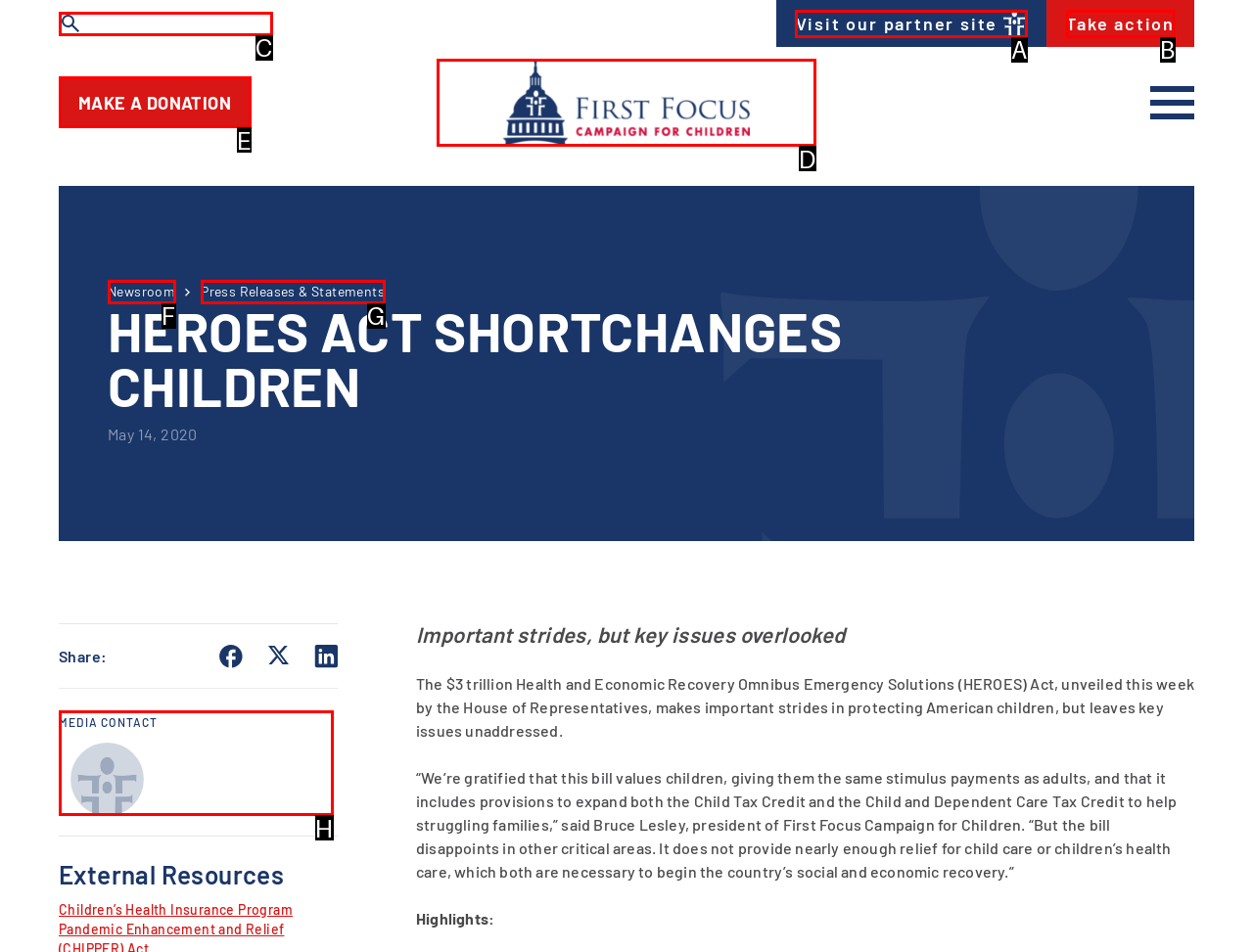Based on the description Visit our partner site, identify the most suitable HTML element from the options. Provide your answer as the corresponding letter.

A